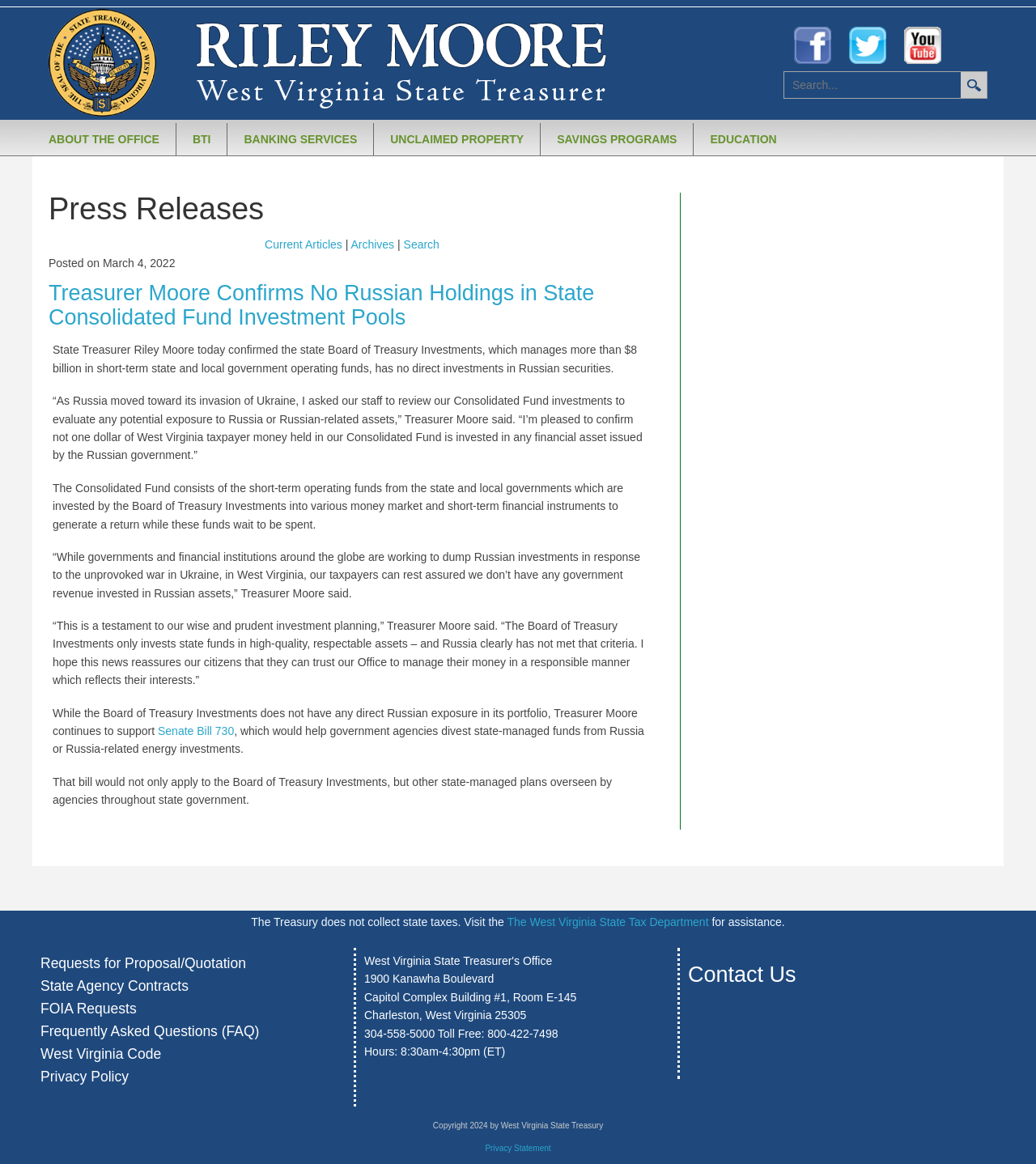Identify and provide the bounding box coordinates of the UI element described: "West Virginia Code". The coordinates should be formatted as [left, top, right, bottom], with each number being a float between 0 and 1.

[0.039, 0.898, 0.156, 0.912]